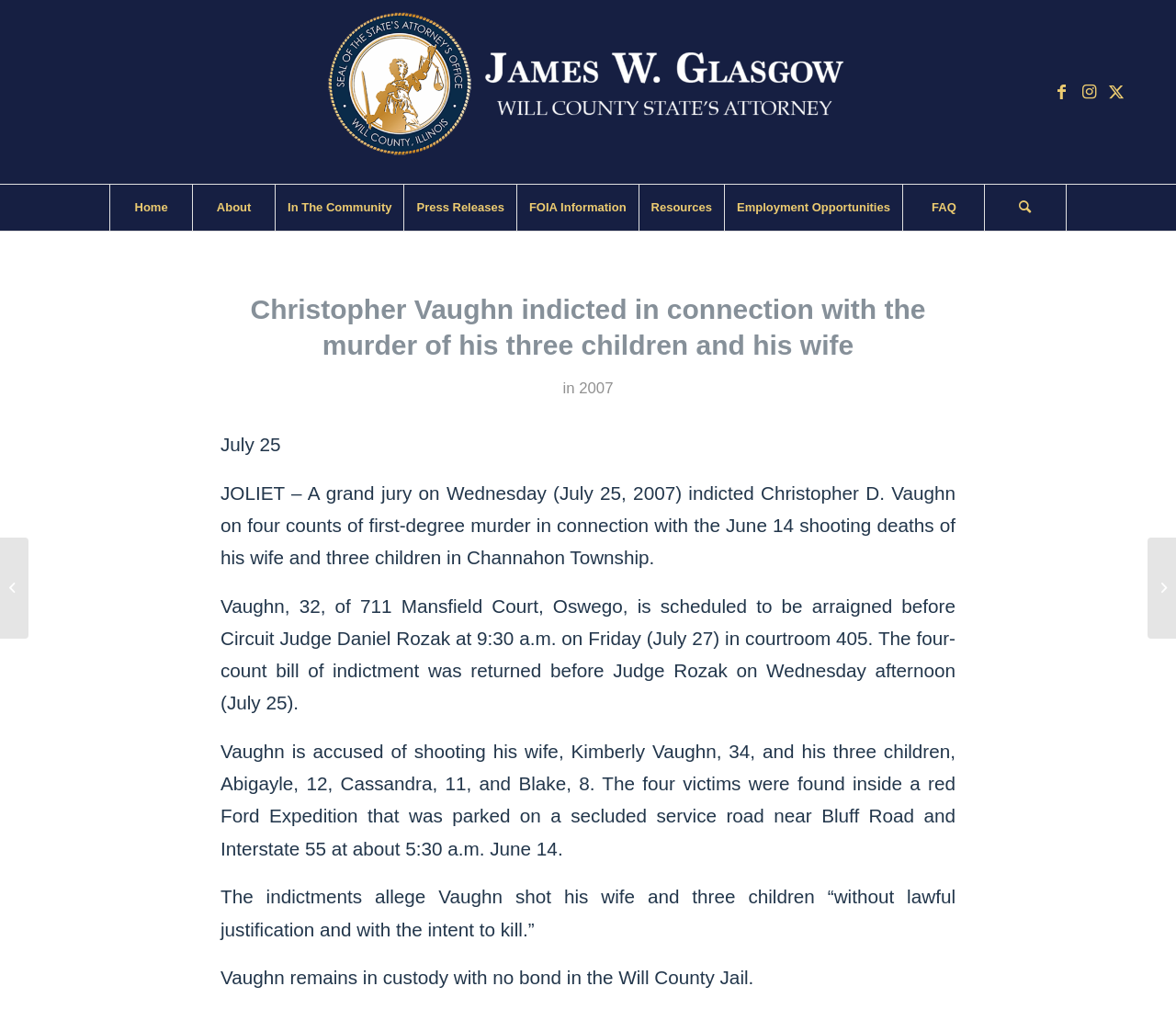Answer the question below in one word or phrase:
What is the location of the Will County Jail where Christopher D. Vaughn is being held?

not specified